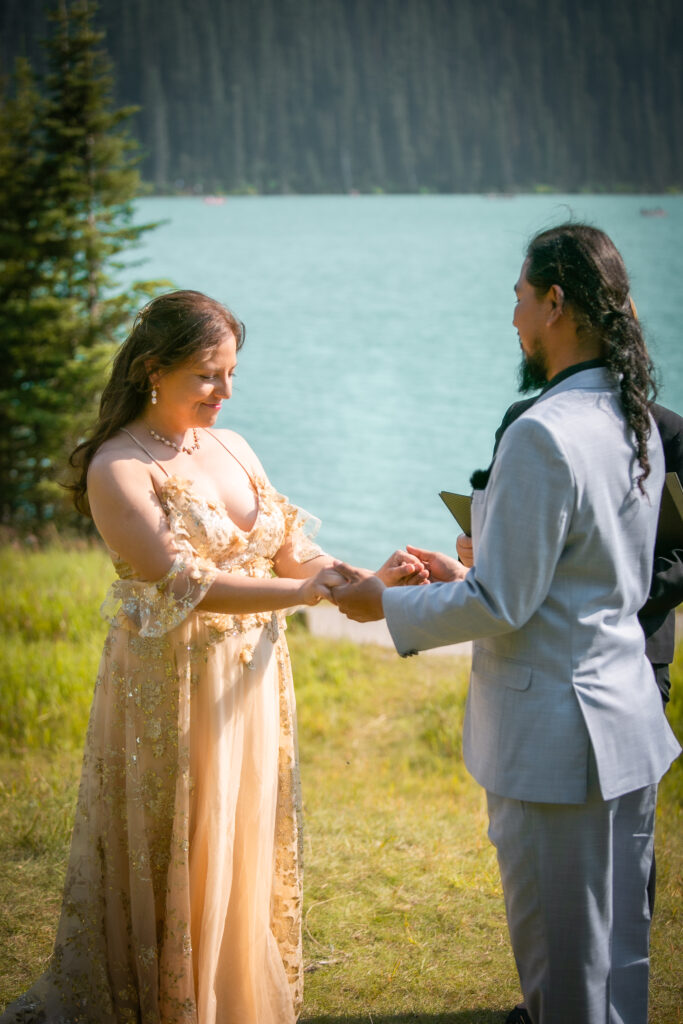What is the color of the lake's water?
Using the information from the image, answer the question thoroughly.

The caption states that 'the tranquil turquoise waters of the lake reflect the surrounding lush greenery and rugged mountains', which reveals that the color of the lake's water is turquoise.